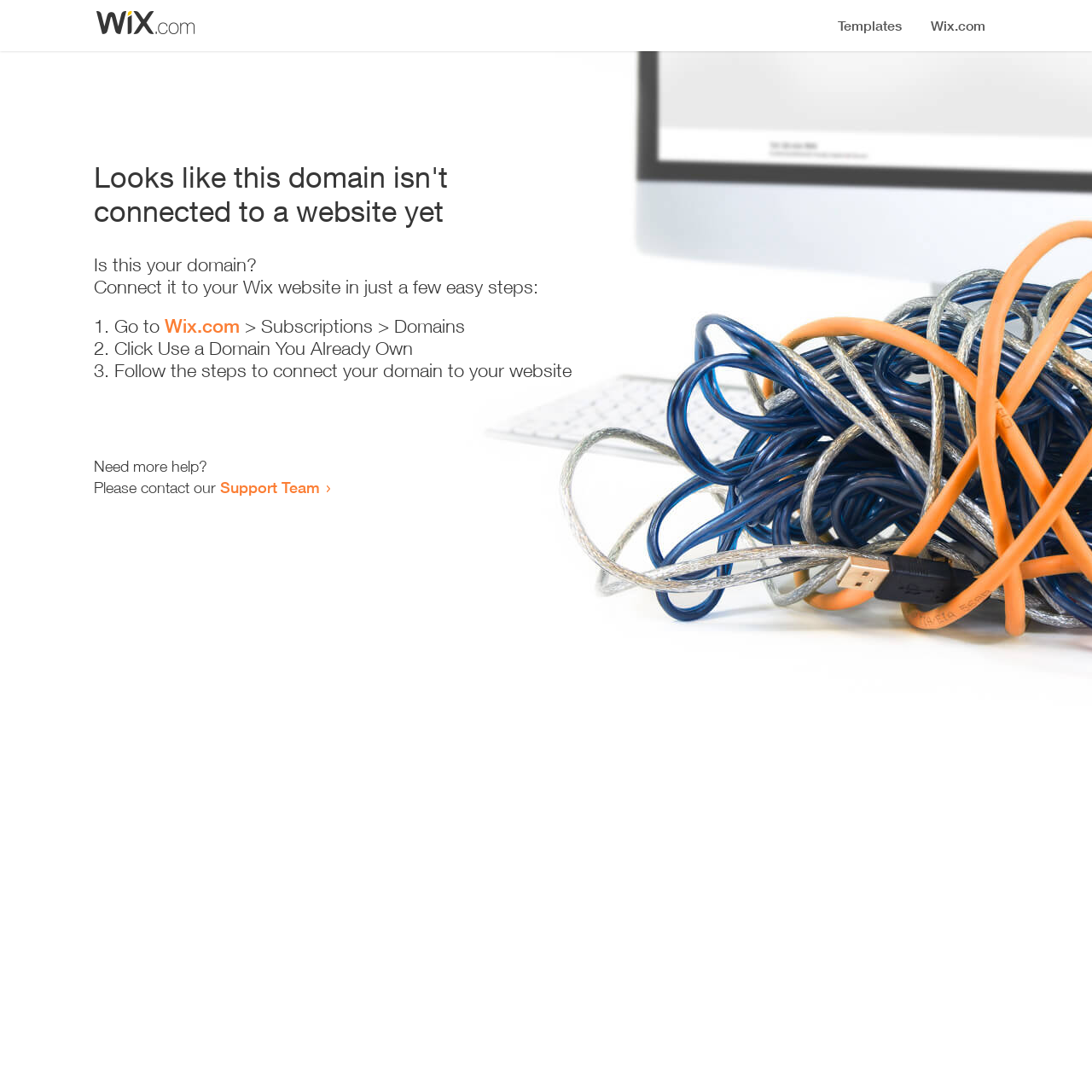What should the user do if they need more help?
Provide a detailed answer to the question using information from the image.

The webpage provides a message 'Need more help?' and suggests that the user should 'Please contact our Support Team' if they require additional assistance.